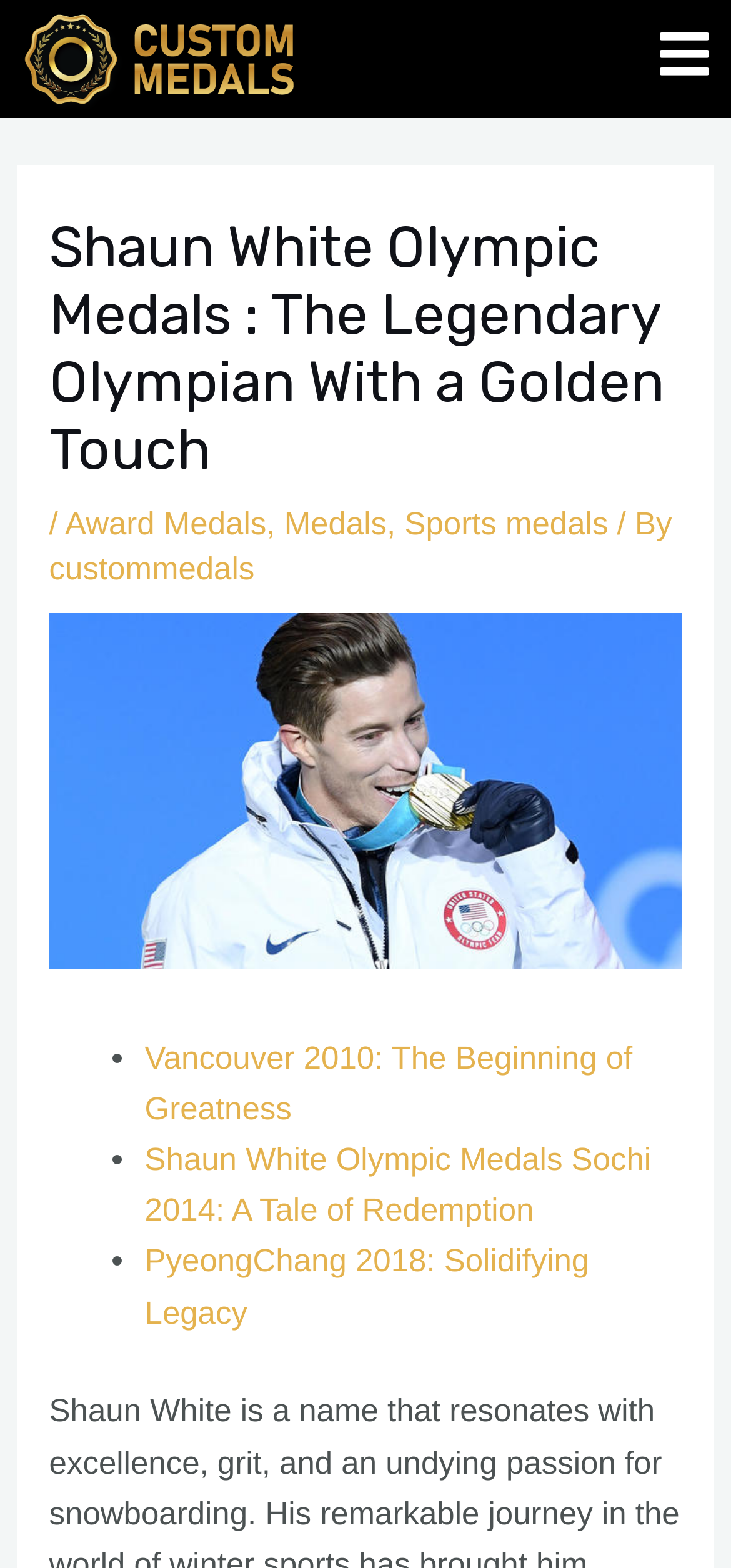Please provide a one-word or short phrase answer to the question:
What is the text below the main article?

Post navigation